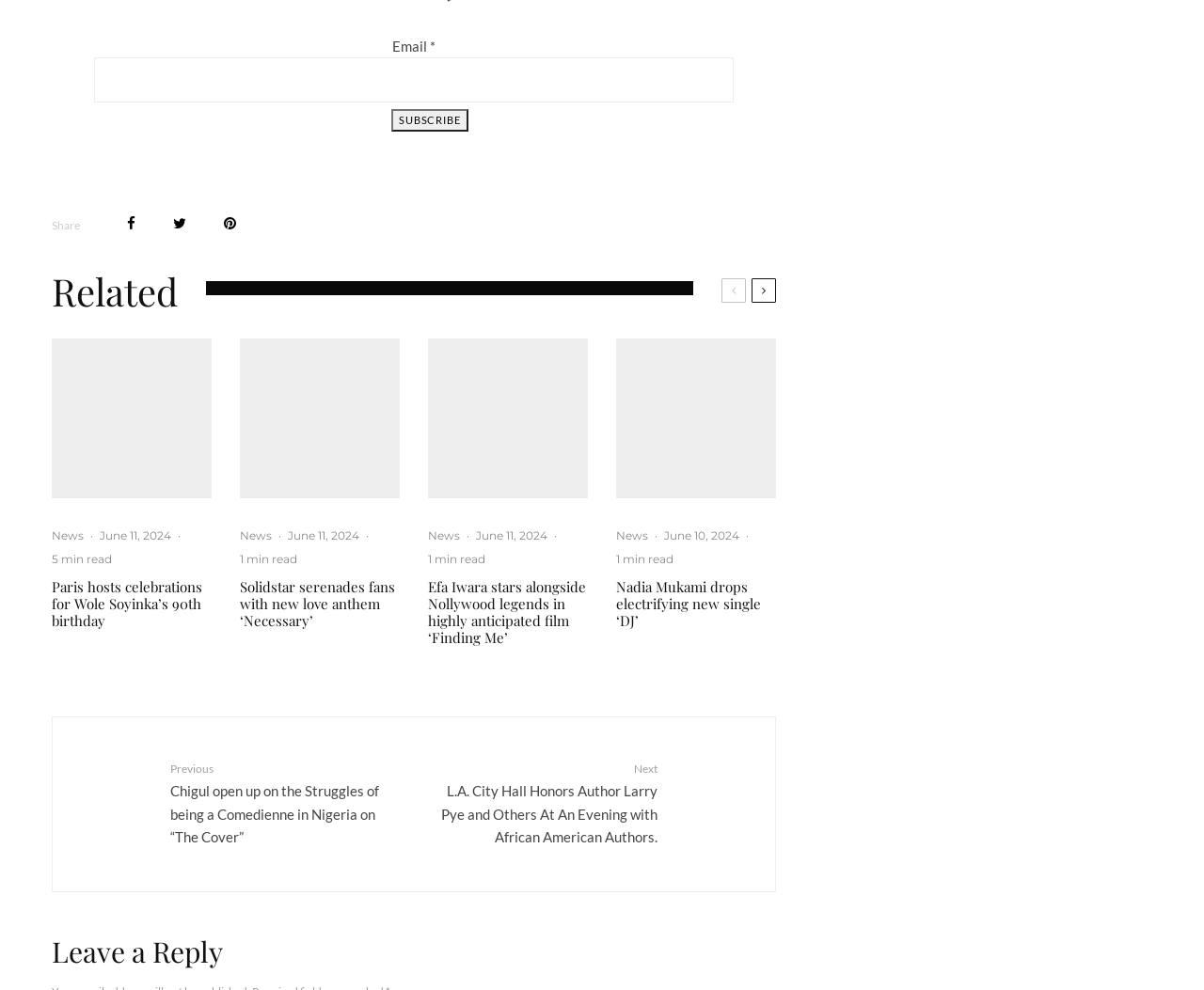Please respond in a single word or phrase: 
What is the function of the 'Share' button?

To share content